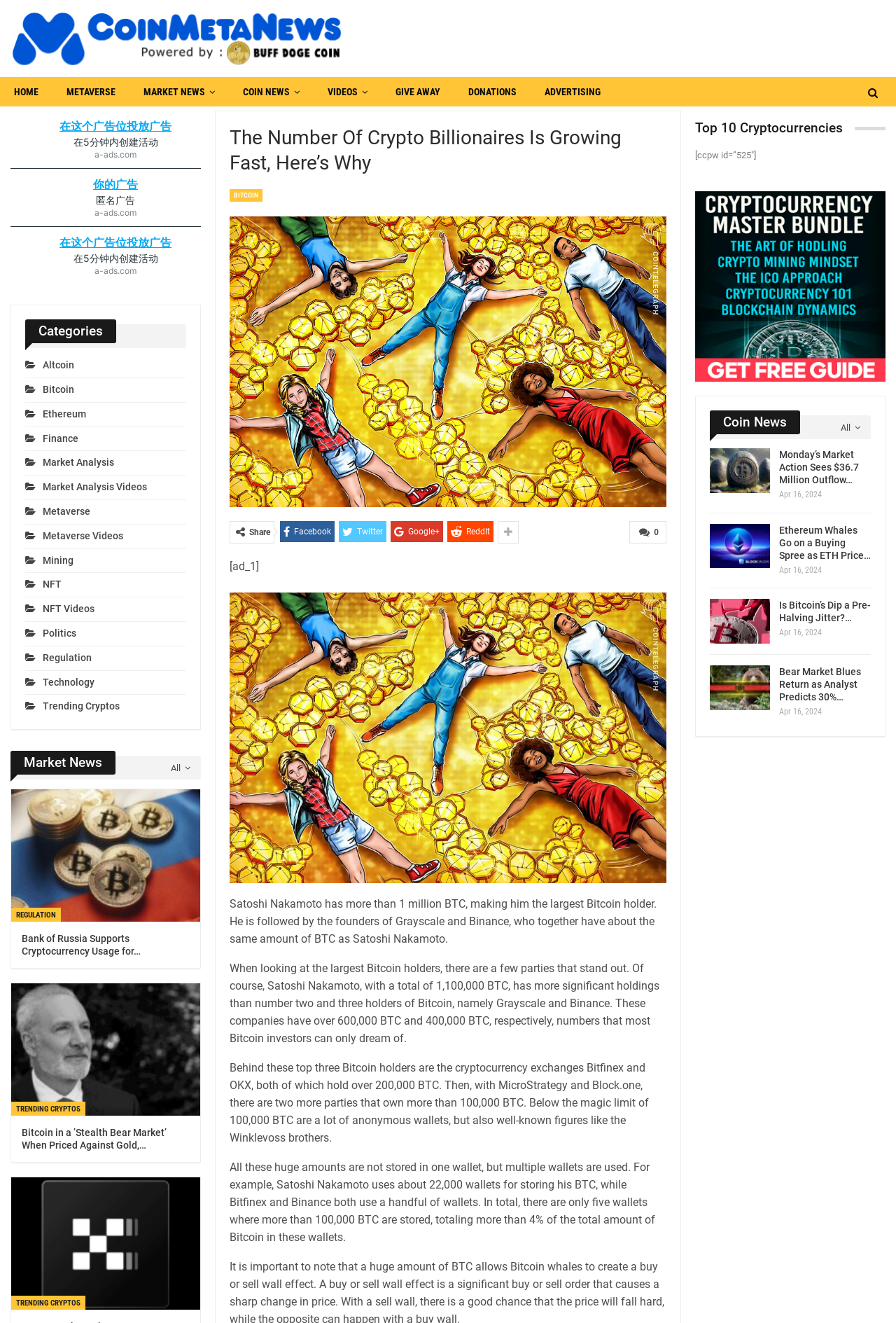Can you specify the bounding box coordinates for the region that should be clicked to fulfill this instruction: "Click on the 'COIN NEWS' link".

[0.255, 0.058, 0.35, 0.08]